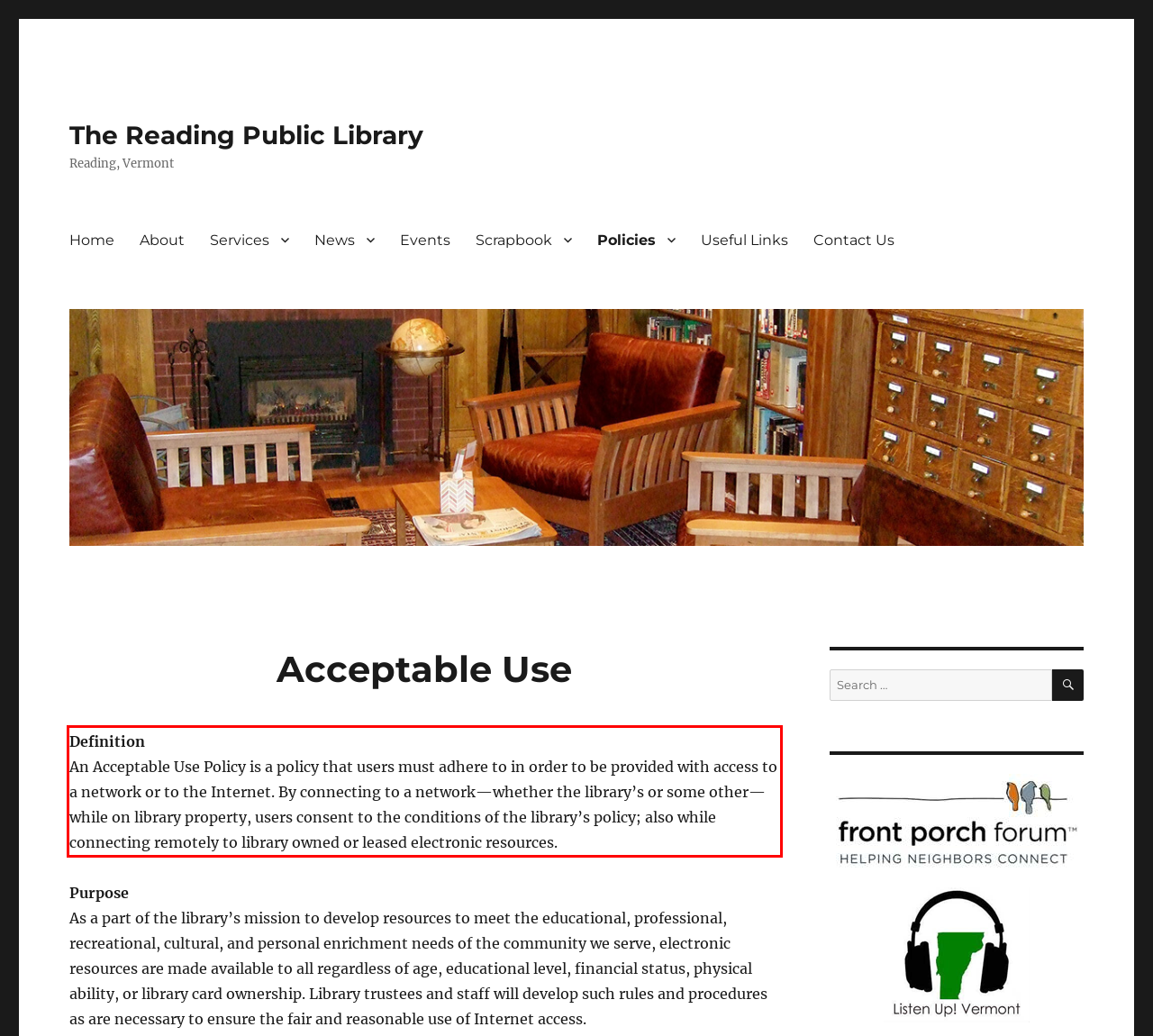Please look at the screenshot provided and find the red bounding box. Extract the text content contained within this bounding box.

Definition An Acceptable Use Policy is a policy that users must adhere to in order to be provided with access to a network or to the Internet. By connecting to a network—whether the library’s or some other—while on library property, users consent to the conditions of the library’s policy; also while connecting remotely to library owned or leased electronic resources.